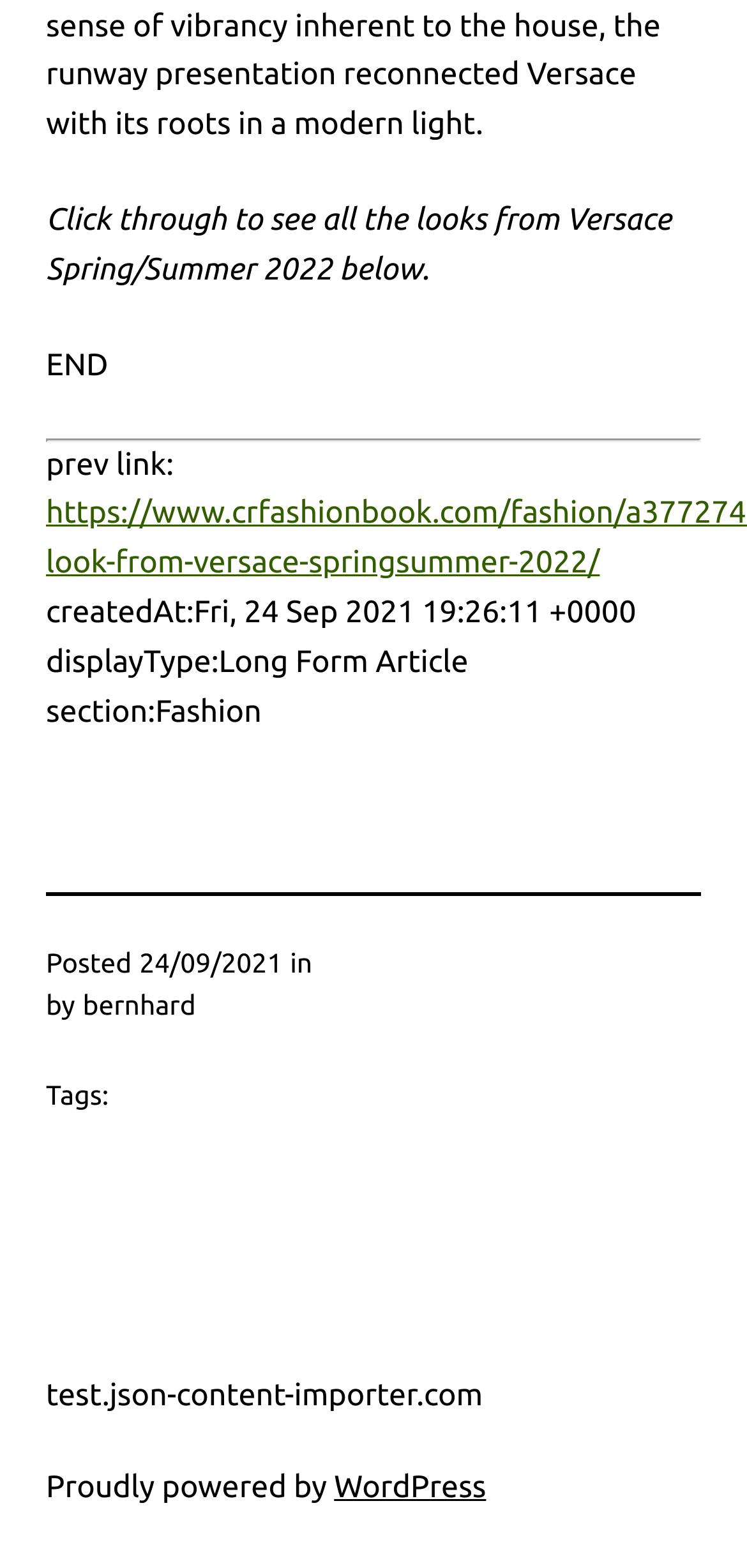Provide a single word or phrase answer to the question: 
What is the platform that powers the website?

WordPress